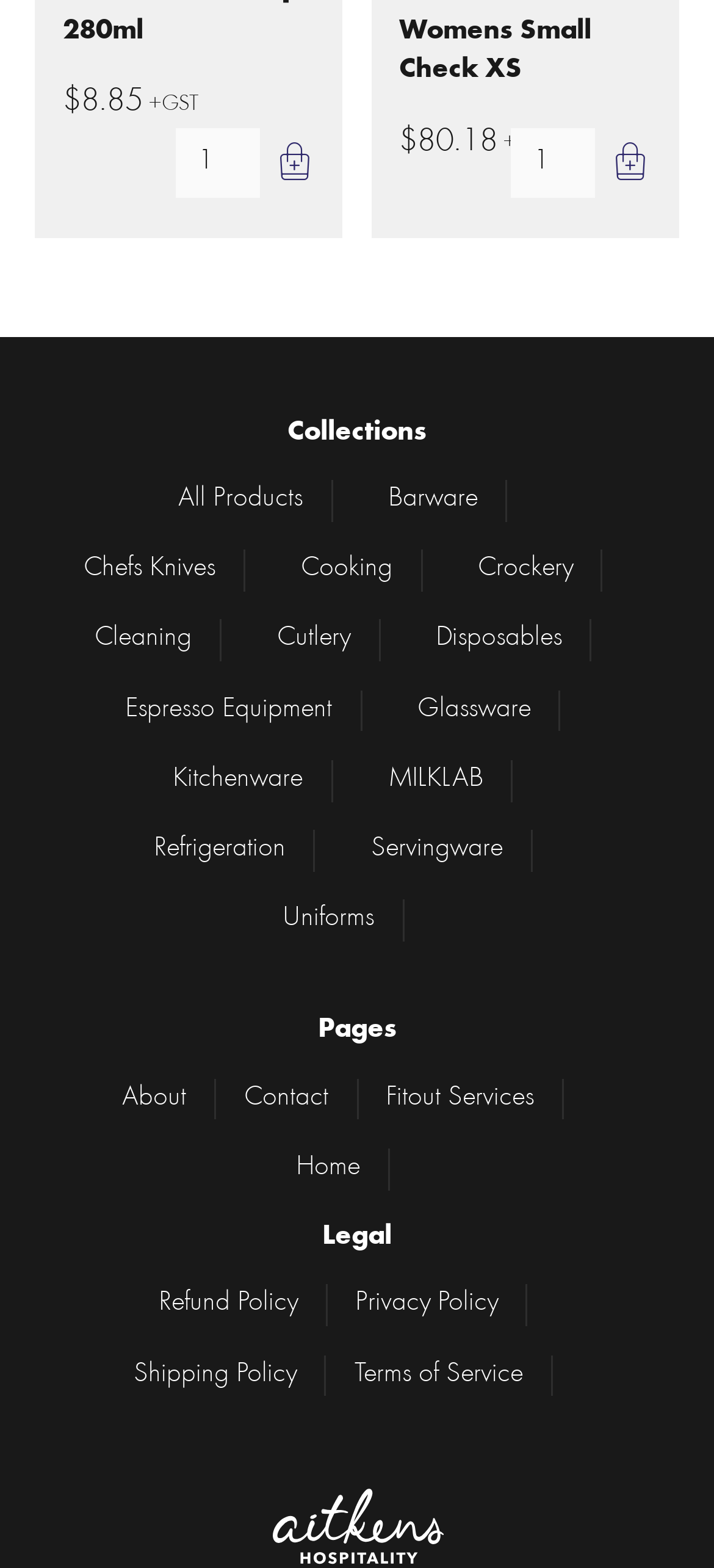Please specify the bounding box coordinates of the area that should be clicked to accomplish the following instruction: "View all products". The coordinates should consist of four float numbers between 0 and 1, i.e., [left, top, right, bottom].

[0.25, 0.306, 0.466, 0.333]